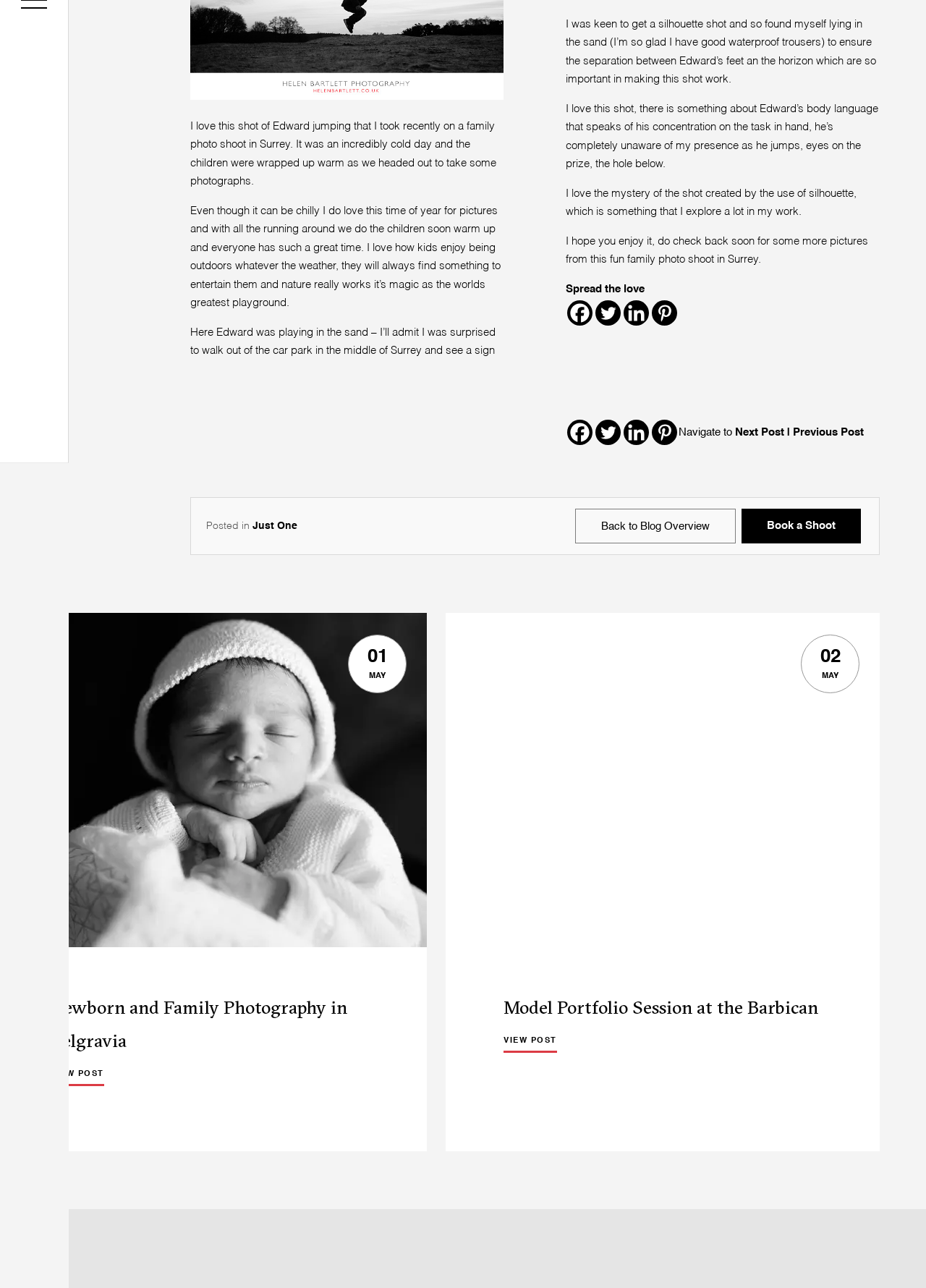Give the bounding box coordinates for the element described by: "Next Post".

[0.794, 0.331, 0.847, 0.34]